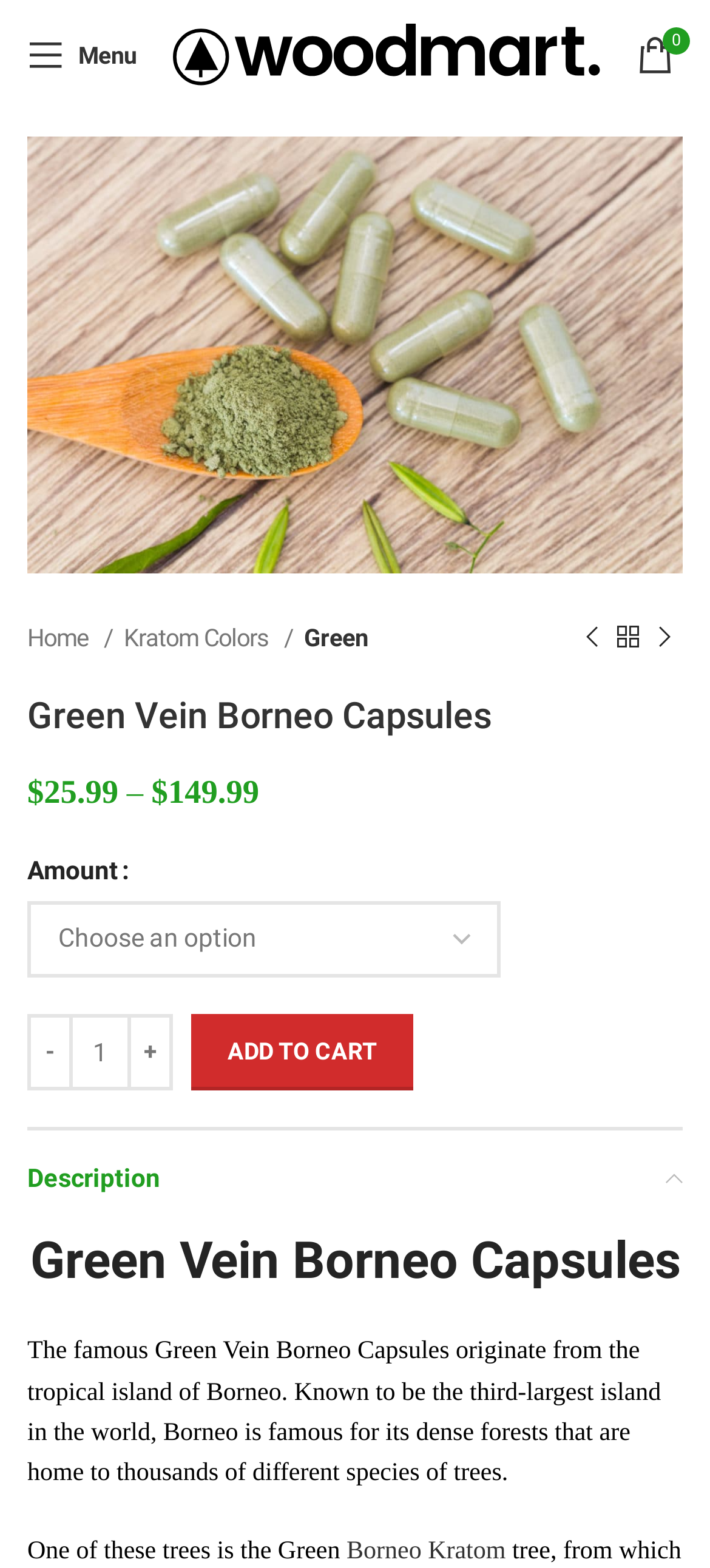Determine the bounding box coordinates for the area that needs to be clicked to fulfill this task: "Add to cart". The coordinates must be given as four float numbers between 0 and 1, i.e., [left, top, right, bottom].

[0.269, 0.646, 0.582, 0.695]